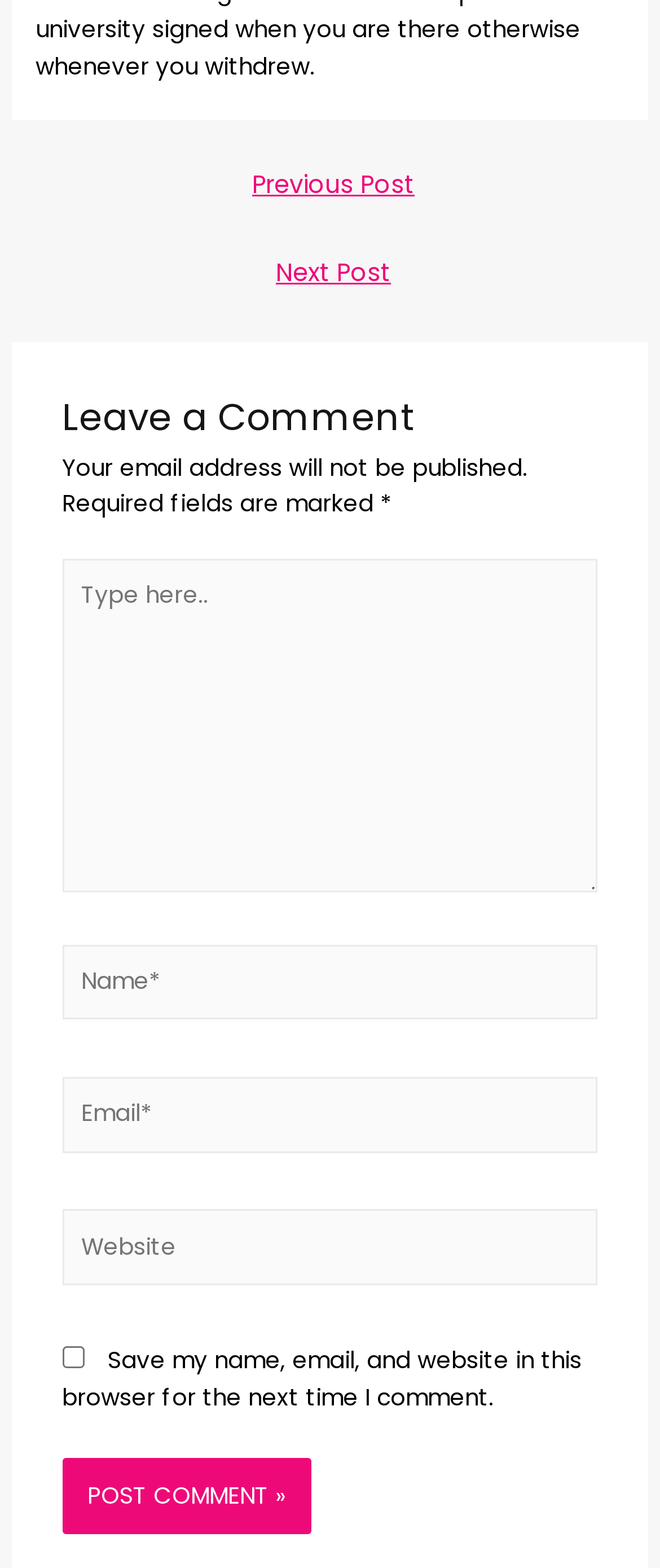Could you locate the bounding box coordinates for the section that should be clicked to accomplish this task: "Type in the comment box".

[0.094, 0.356, 0.906, 0.569]